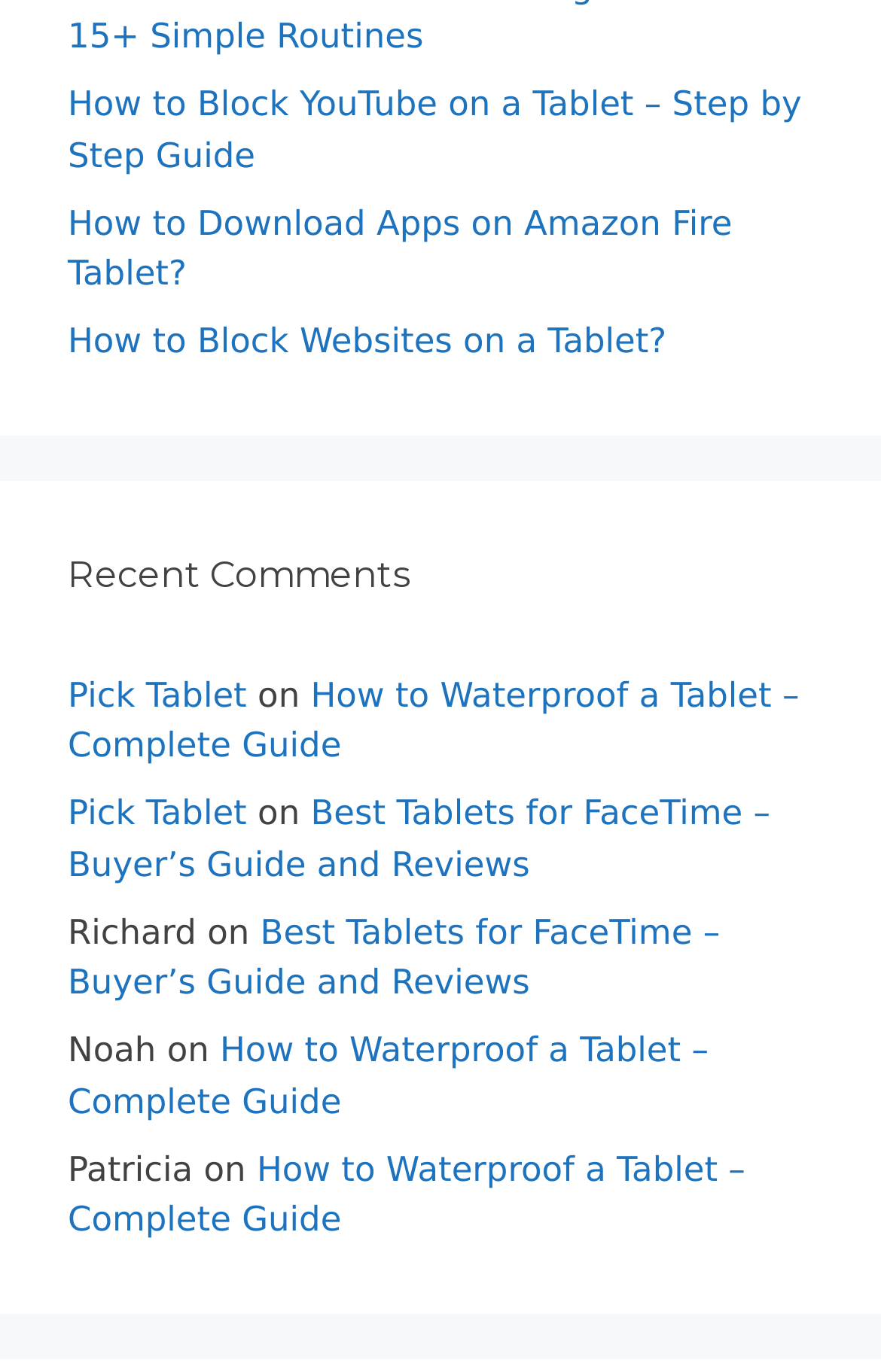Identify the bounding box for the UI element described as: "Pick Tablet". The coordinates should be four float numbers between 0 and 1, i.e., [left, top, right, bottom].

[0.077, 0.578, 0.28, 0.608]